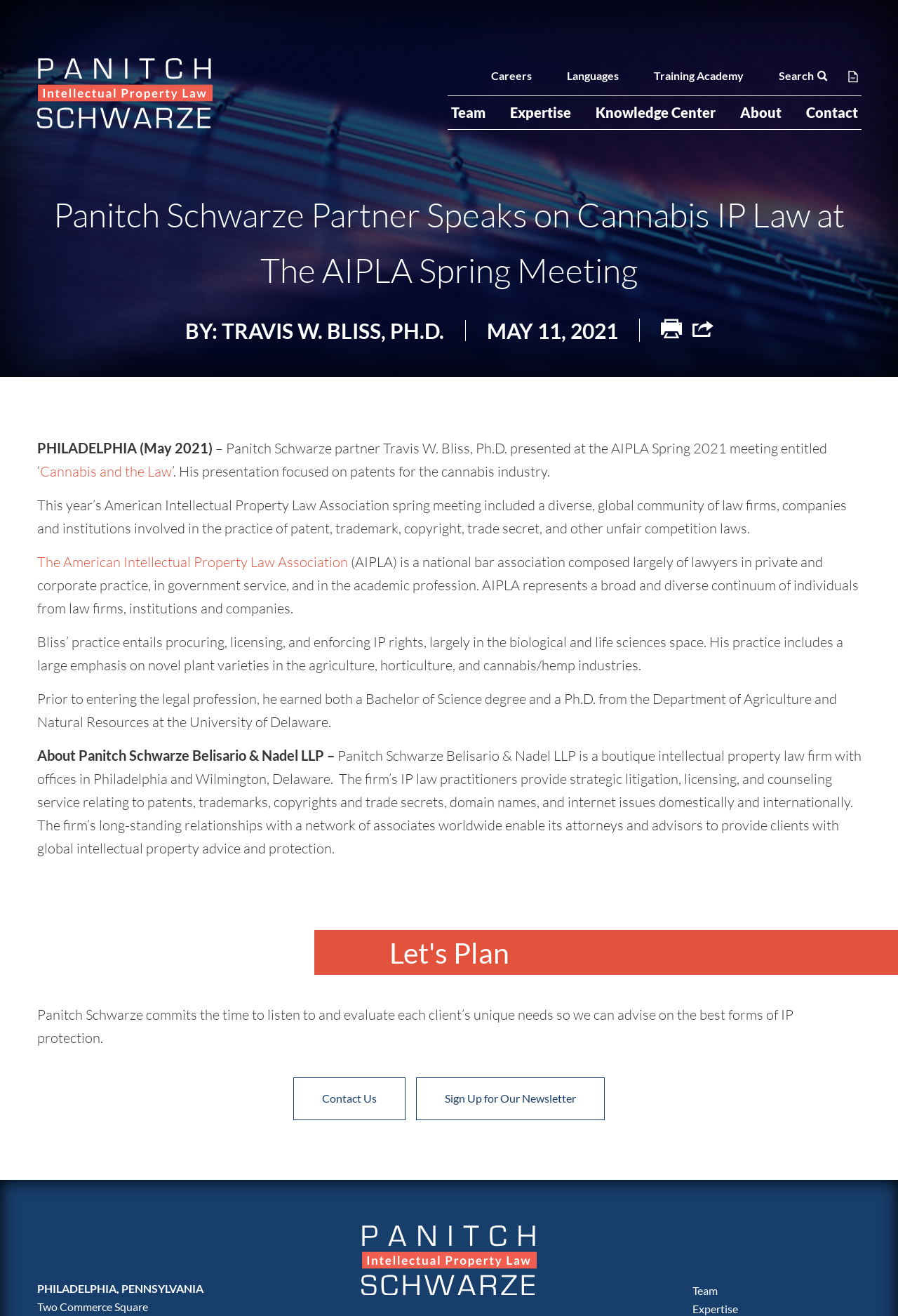Identify the bounding box coordinates of the region I need to click to complete this instruction: "Click the 'Contact' link".

[0.893, 0.073, 0.959, 0.098]